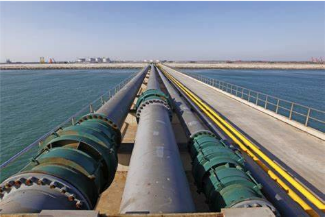What is the purpose of the yellow stripes on the walkway?
Answer the question with a single word or phrase by looking at the picture.

safety